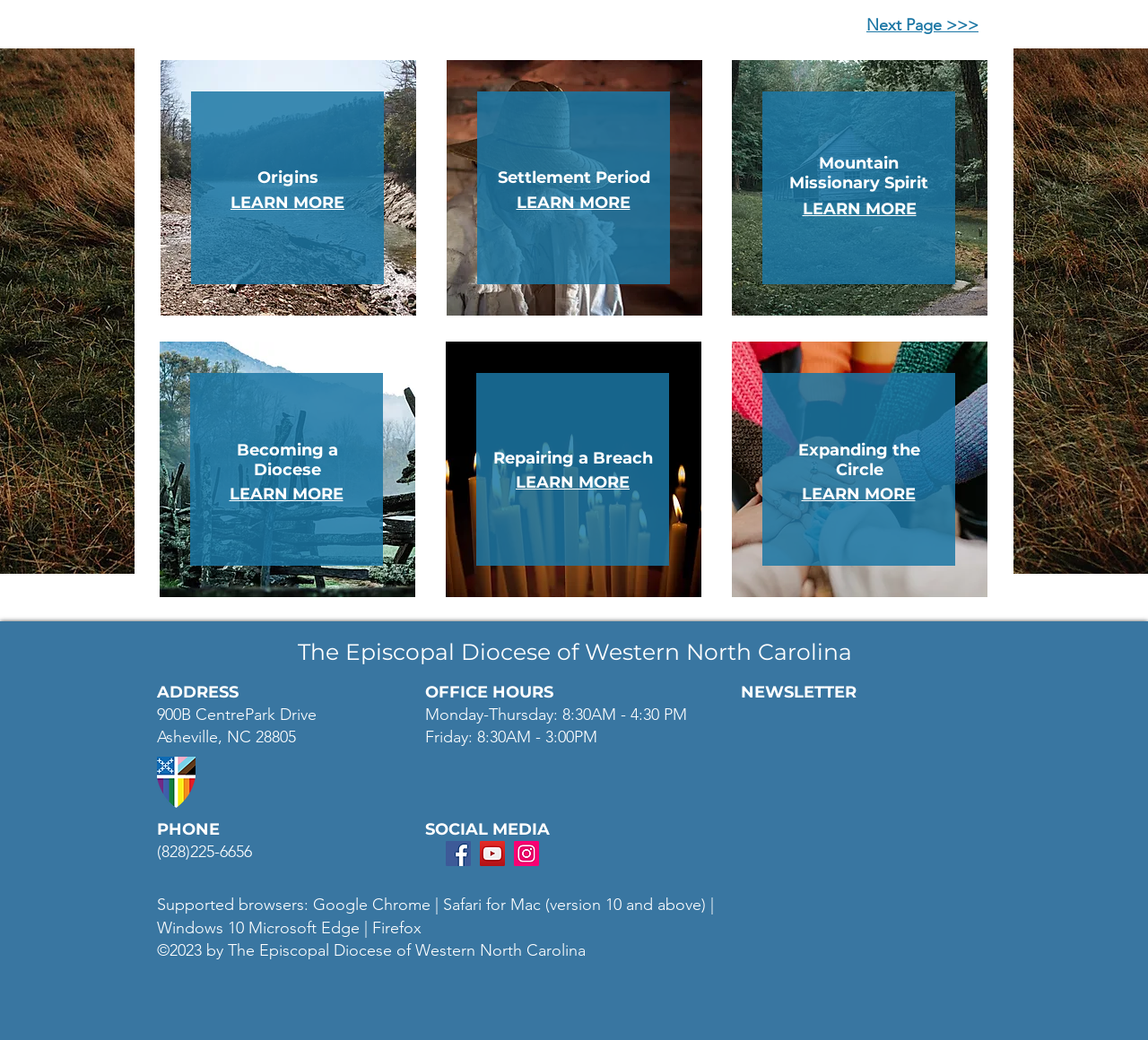Determine the bounding box coordinates for the UI element with the following description: "LEARN MORE". The coordinates should be four float numbers between 0 and 1, represented as [left, top, right, bottom].

[0.698, 0.466, 0.797, 0.484]